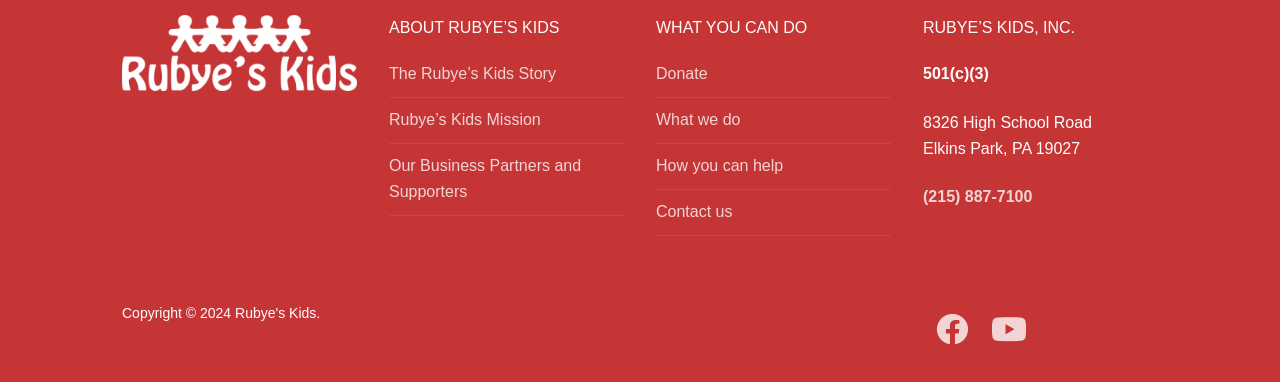Provide your answer to the question using just one word or phrase: What are the ways to support Rubye’s Kids?

Donate, What we do, How you can help